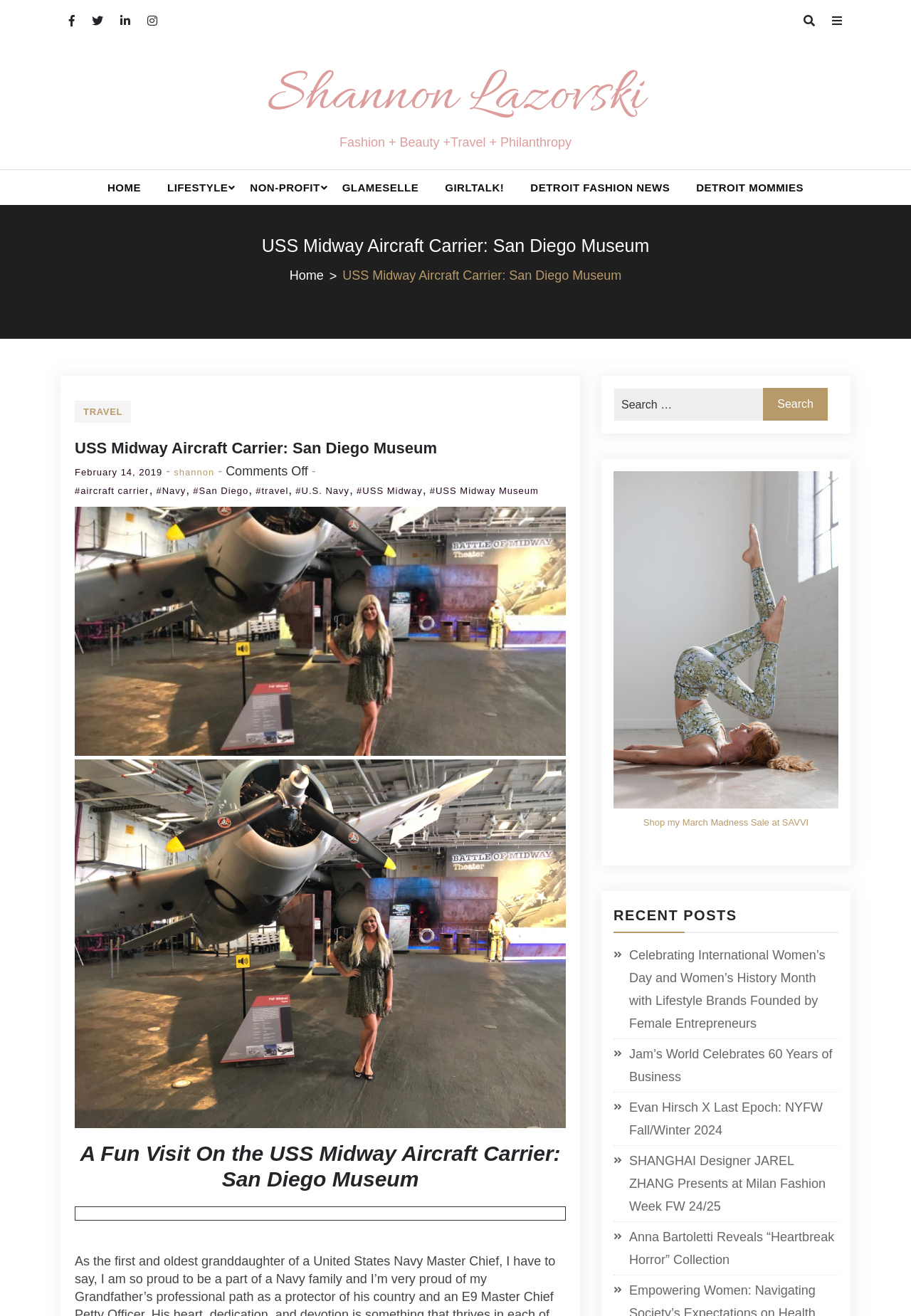Please answer the following question using a single word or phrase: How many links are there in the breadcrumbs navigation?

5